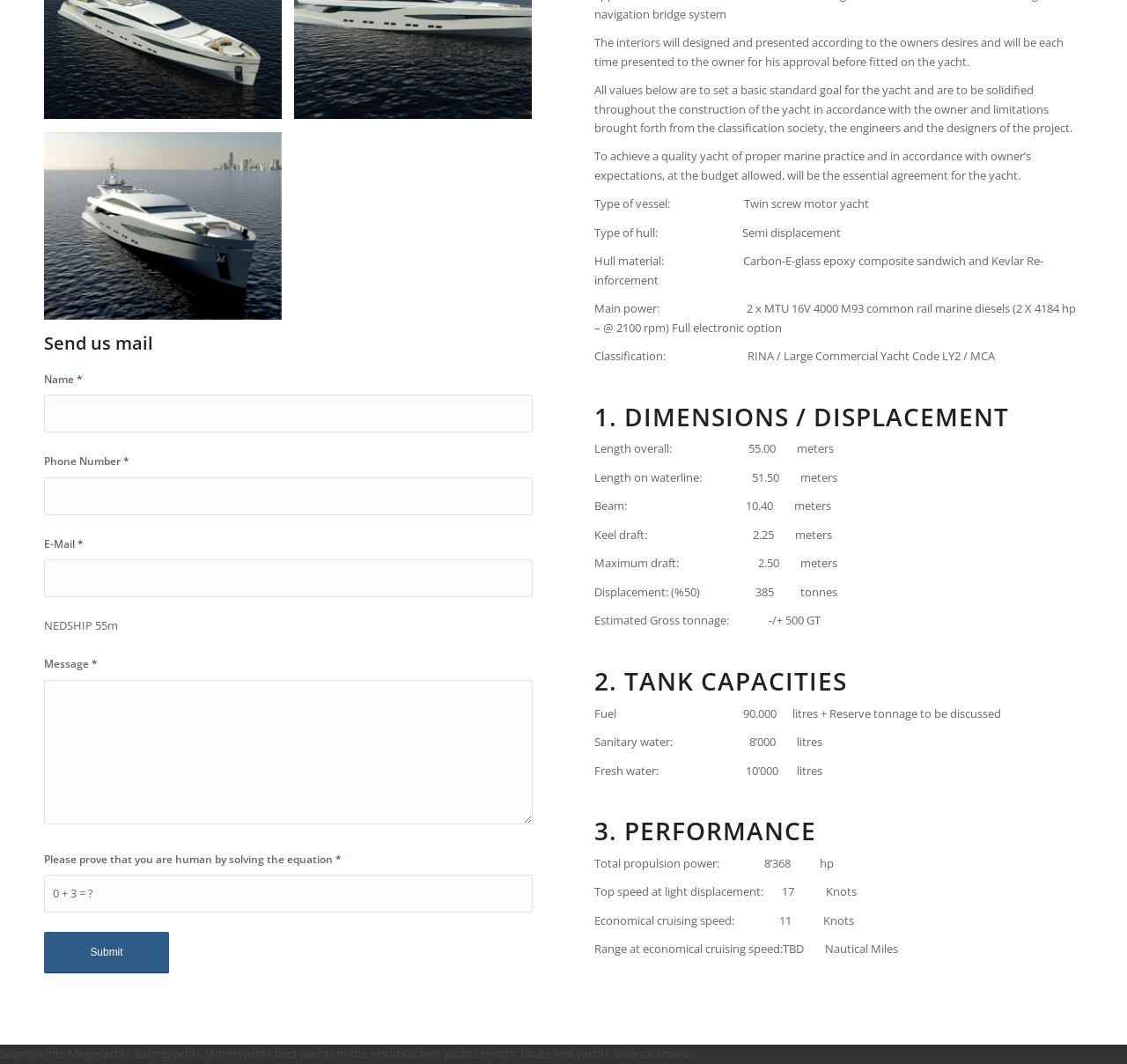Refer to the screenshot and answer the following question in detail:
What is the purpose of the equation '0 + 3 =?'?

I inferred this answer by looking at the text 'Please prove that you are human by solving the equation' which is located near the equation '0 + 3 =?', indicating that the purpose of the equation is to verify that the user is human.